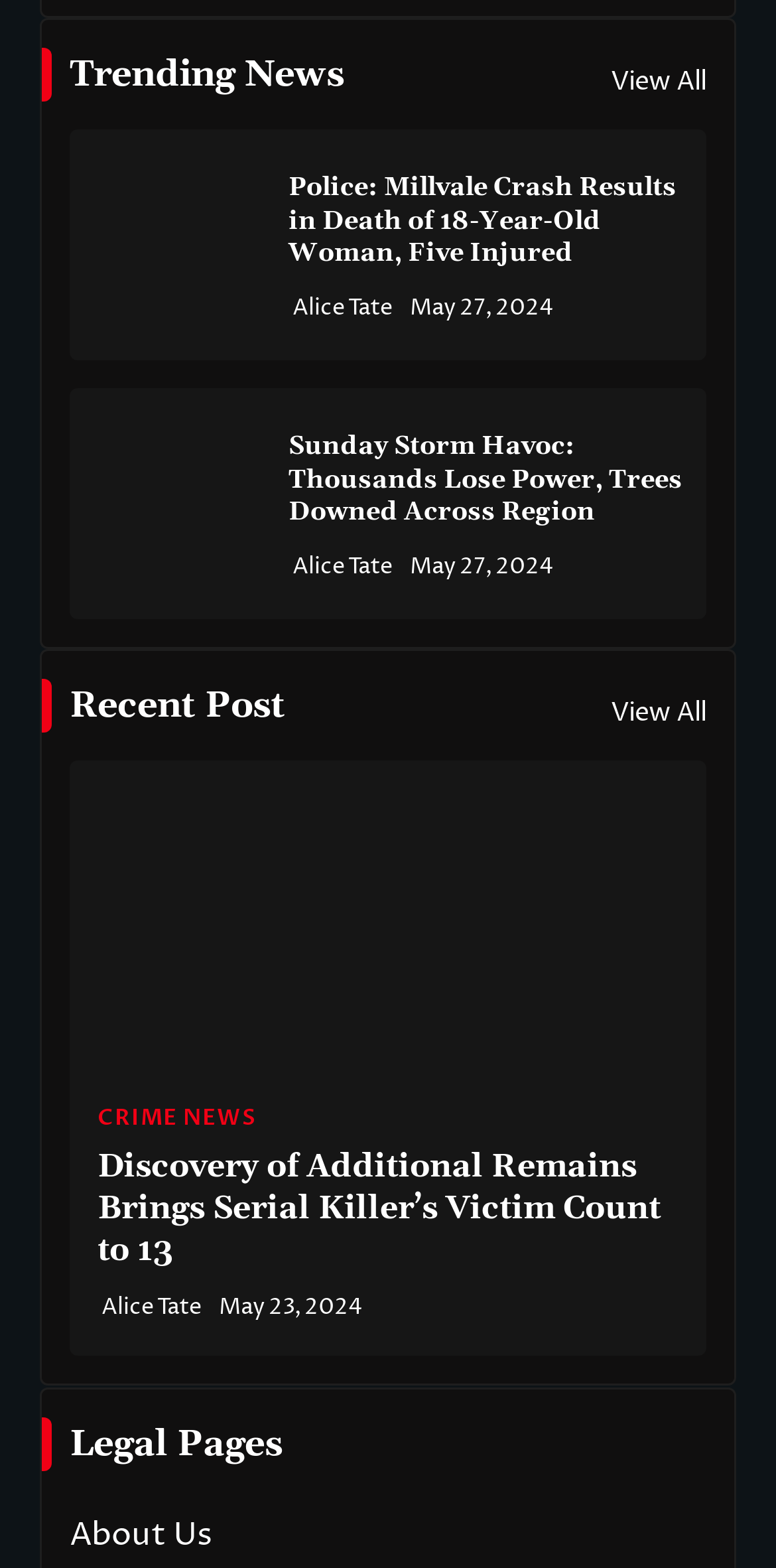Indicate the bounding box coordinates of the element that must be clicked to execute the instruction: "Check recent posts". The coordinates should be given as four float numbers between 0 and 1, i.e., [left, top, right, bottom].

[0.787, 0.443, 0.91, 0.468]